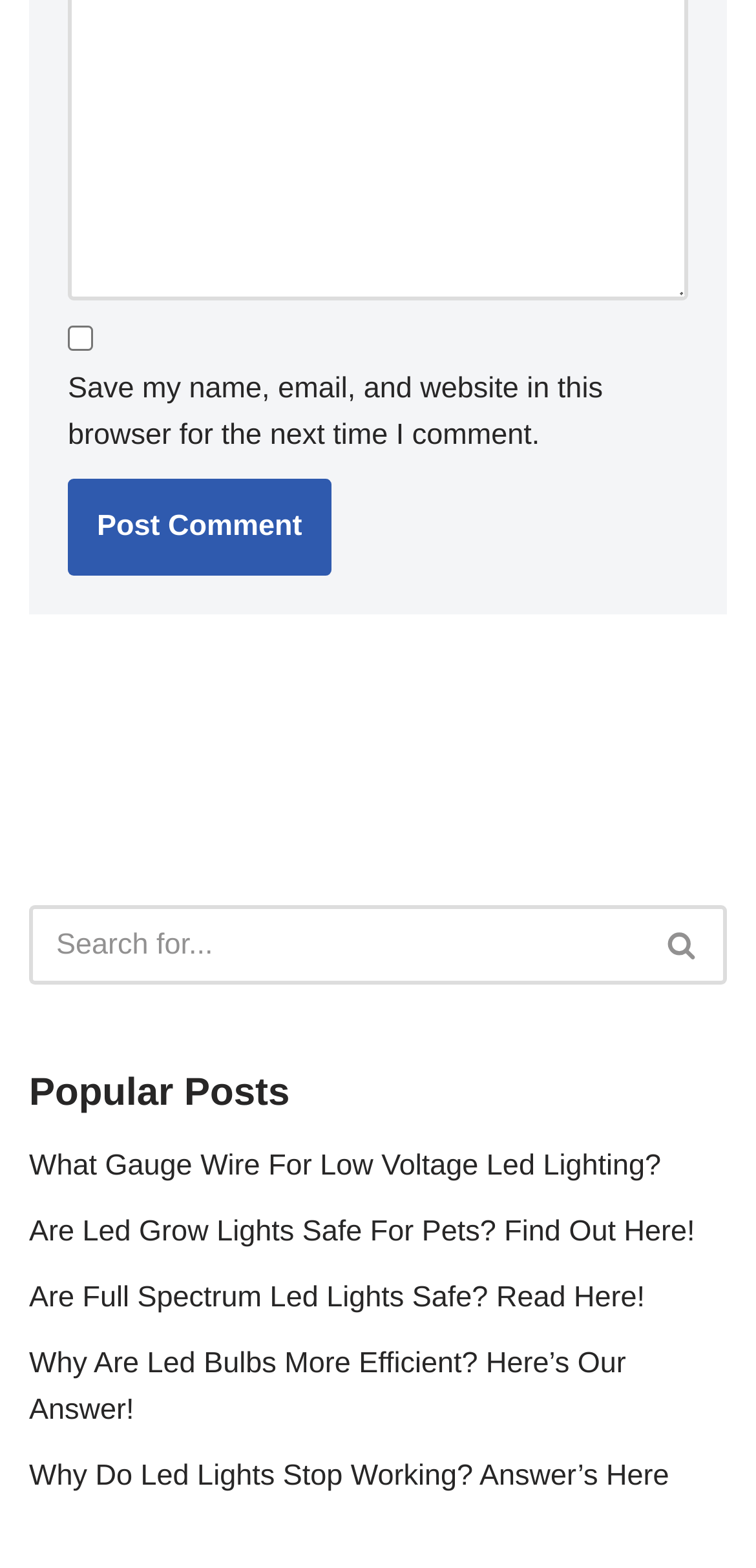Provide the bounding box coordinates of the HTML element described by the text: "parent_node: Search for... aria-label="Search"". The coordinates should be in the format [left, top, right, bottom] with values between 0 and 1.

[0.846, 0.578, 0.962, 0.628]